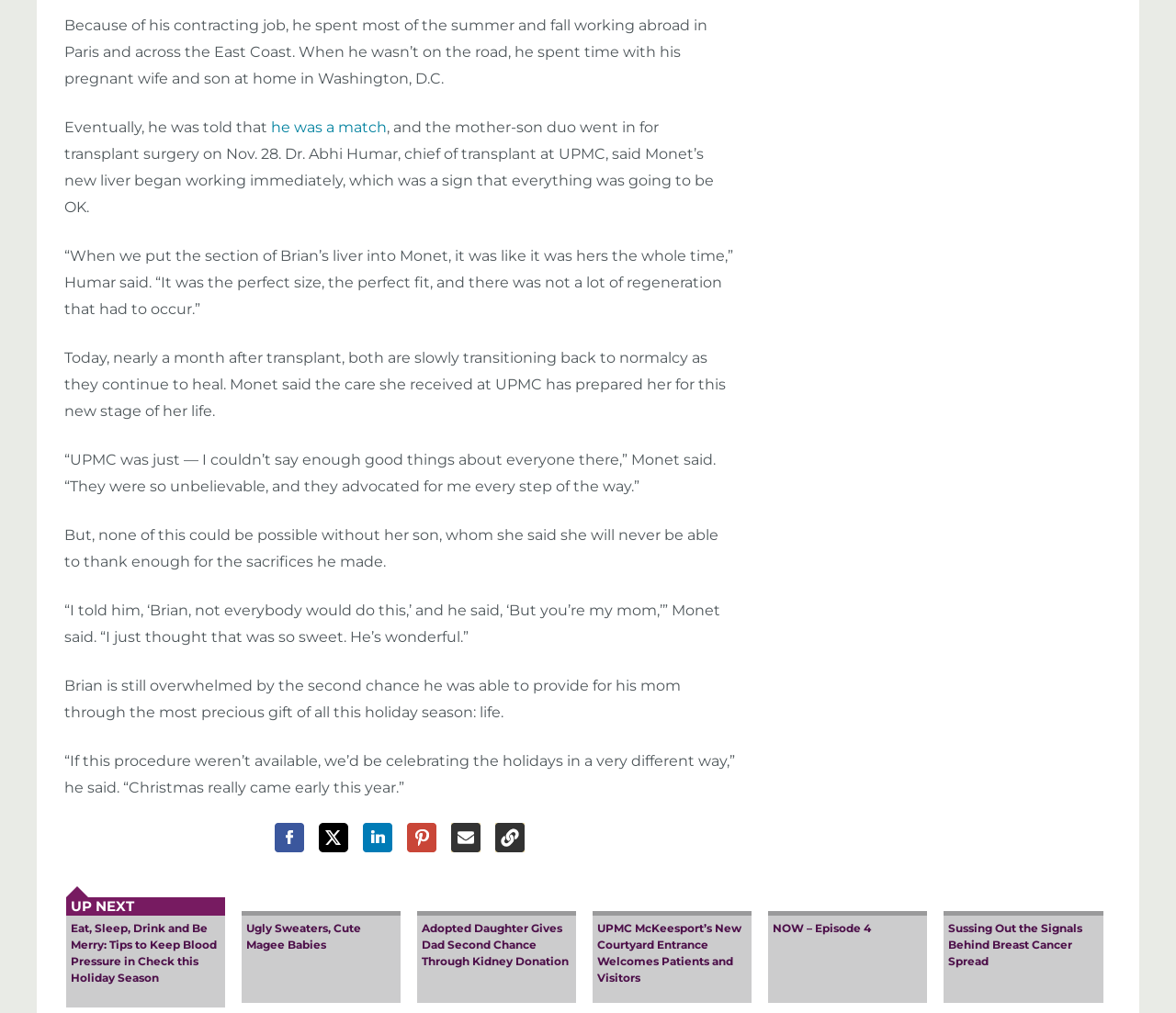What is the story about?
Use the image to give a comprehensive and detailed response to the question.

The story is about a son named Brian who donates a part of his liver to his mom, Monet, who needs a transplant. The article describes their journey and the successful surgery.